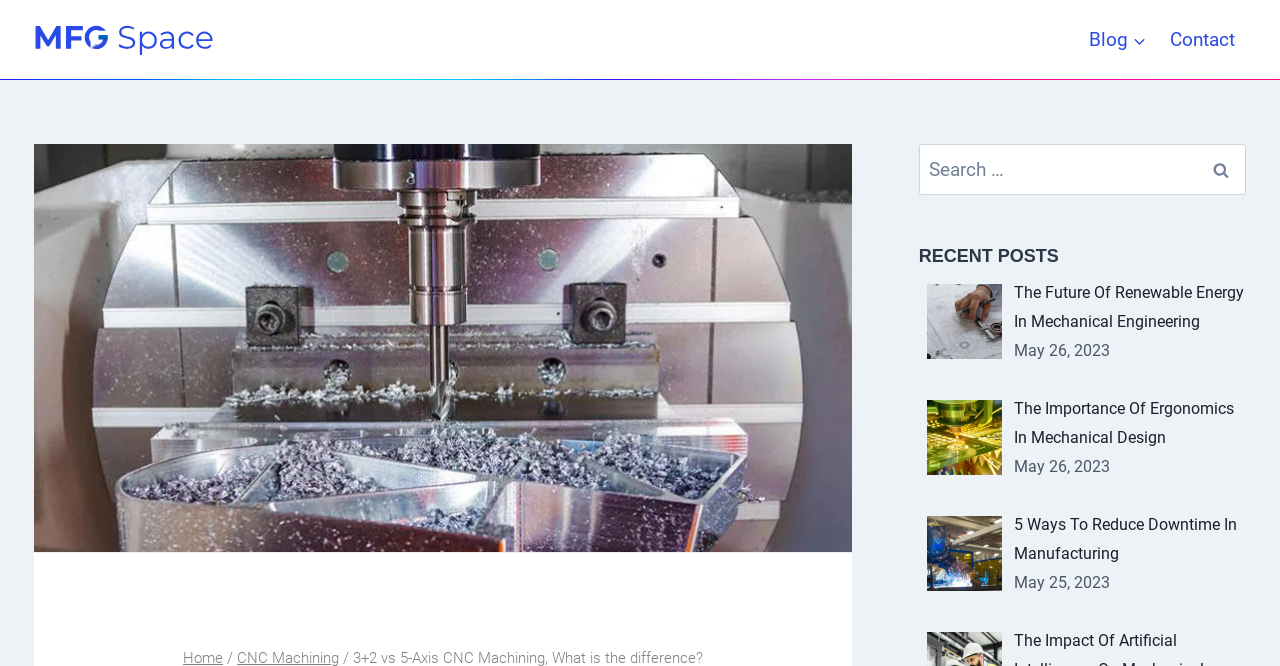Using the image as a reference, answer the following question in as much detail as possible:
What is the primary navigation menu?

The primary navigation menu is located at the top-right corner of the webpage, and it consists of two main items: 'Blog' and 'Contact'.